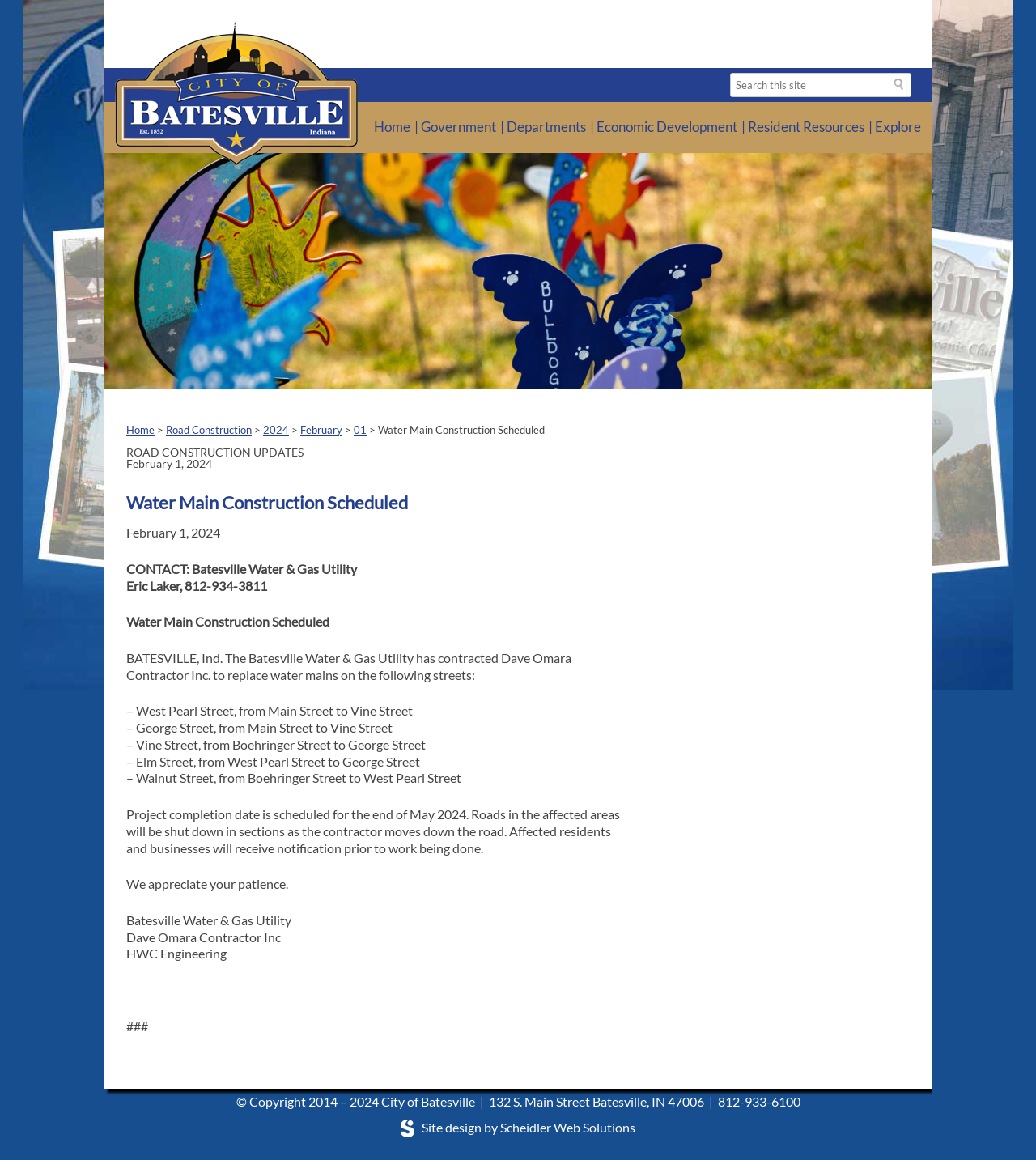Specify the bounding box coordinates for the region that must be clicked to perform the given instruction: "Search for something".

[0.704, 0.066, 0.737, 0.107]